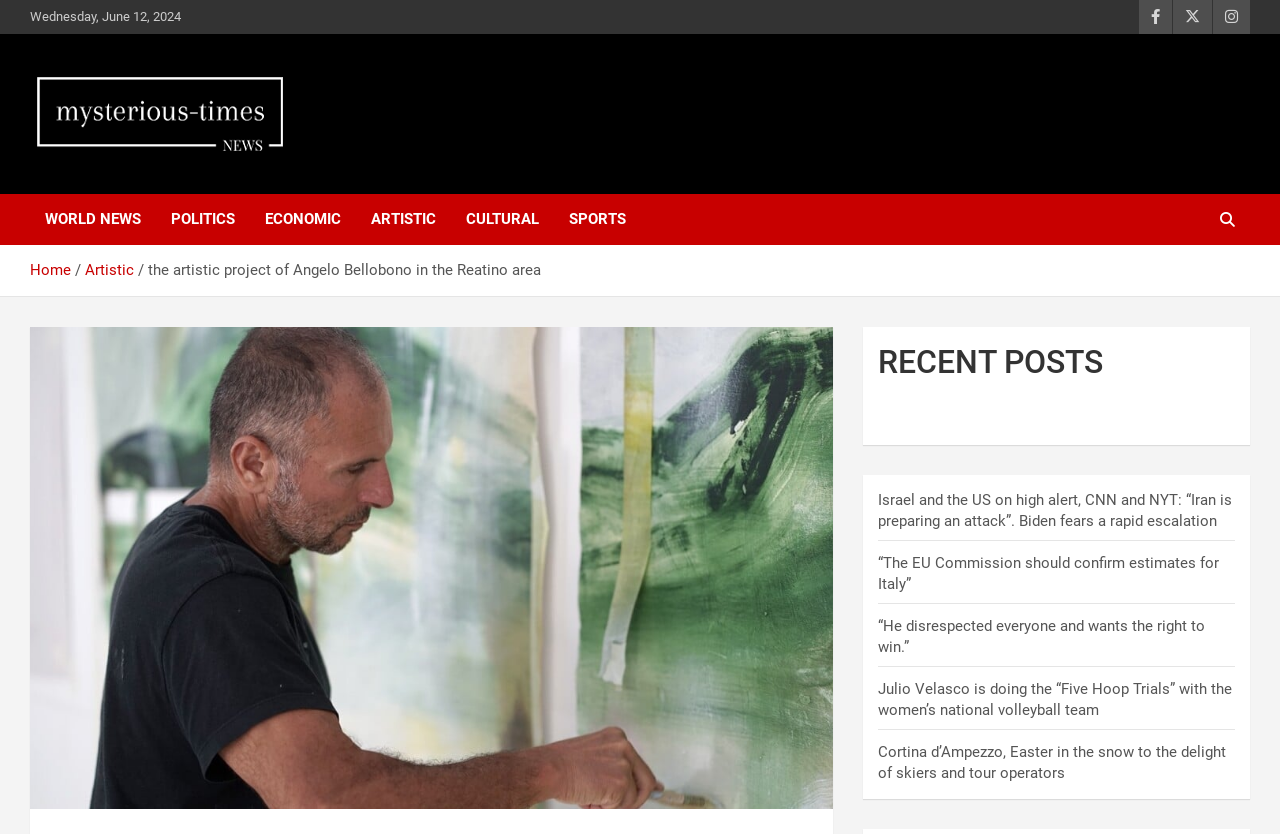What is the date displayed on the webpage?
Using the details shown in the screenshot, provide a comprehensive answer to the question.

I found the date by looking at the StaticText element with the text 'Wednesday, June 12, 2024' at the top of the webpage.